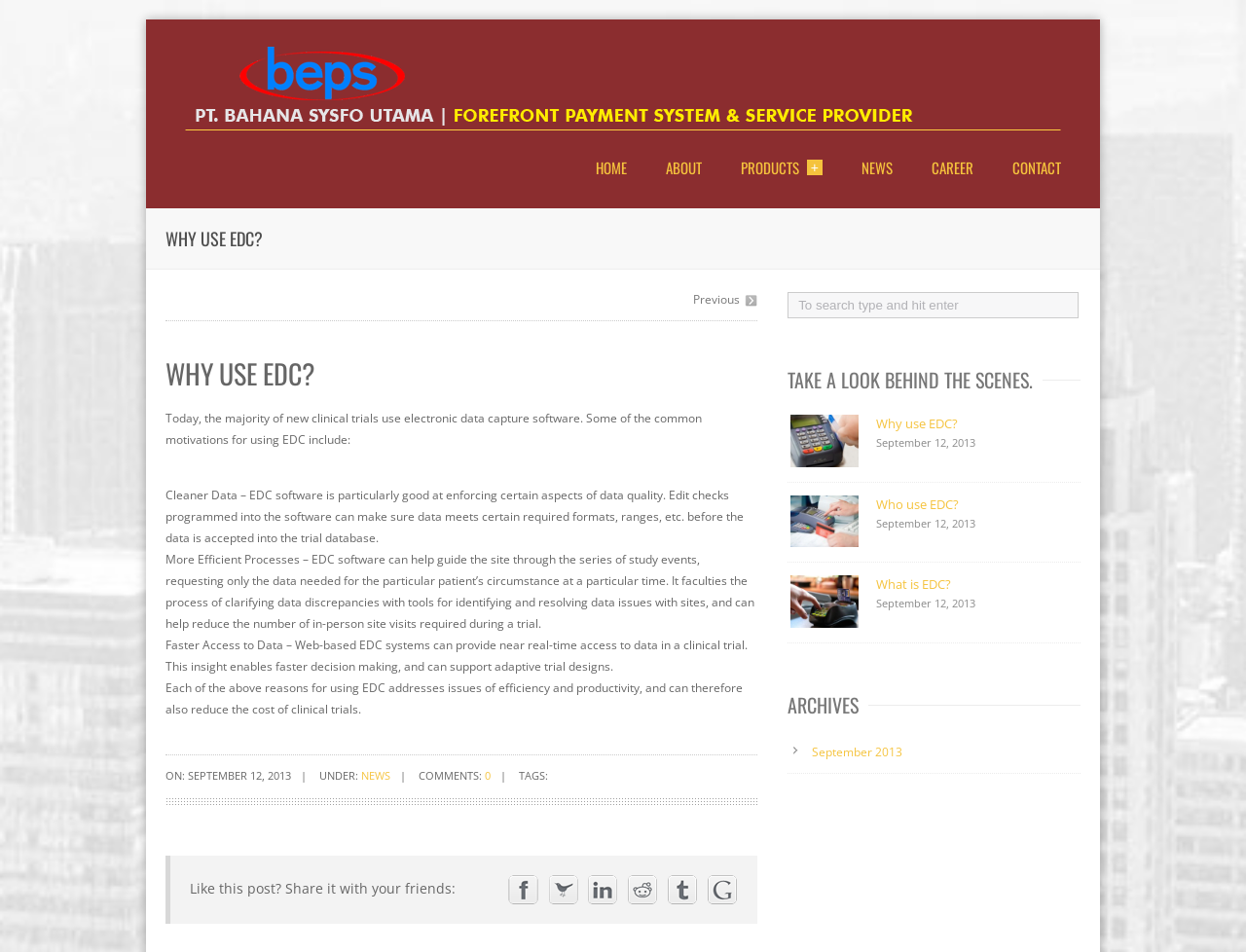Determine the bounding box coordinates of the clickable element to achieve the following action: 'Search for something'. Provide the coordinates as four float values between 0 and 1, formatted as [left, top, right, bottom].

[0.632, 0.307, 0.866, 0.334]